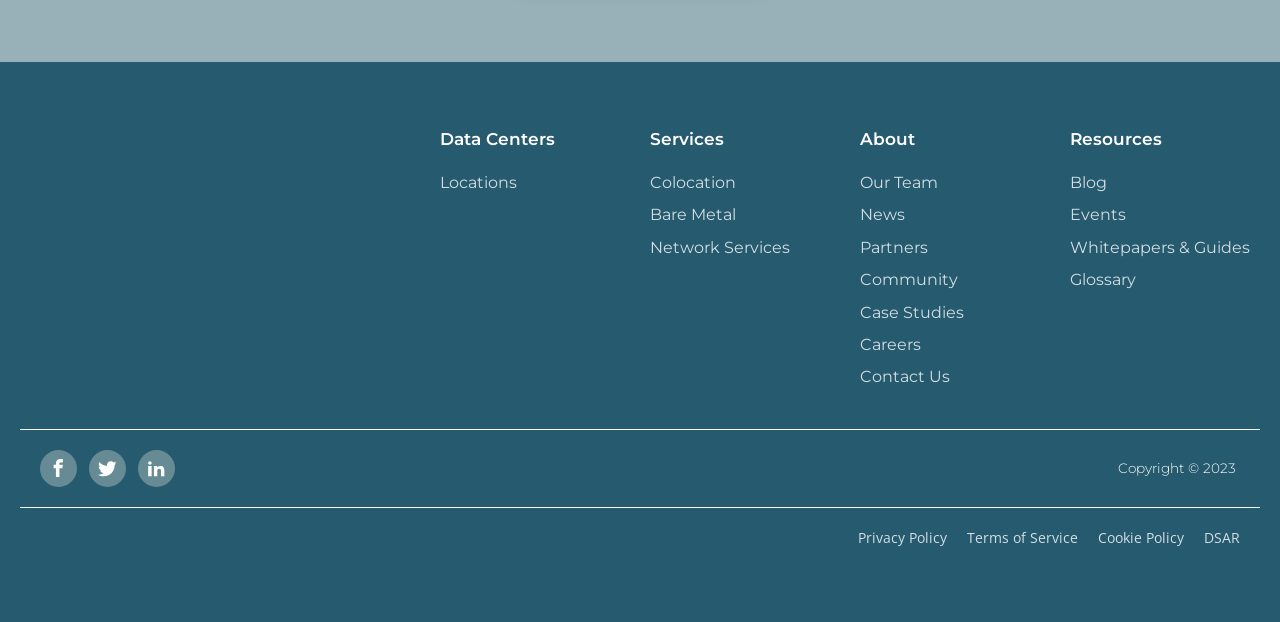Can you pinpoint the bounding box coordinates for the clickable element required for this instruction: "Visit the Facebook page"? The coordinates should be four float numbers between 0 and 1, i.e., [left, top, right, bottom].

[0.031, 0.723, 0.06, 0.782]